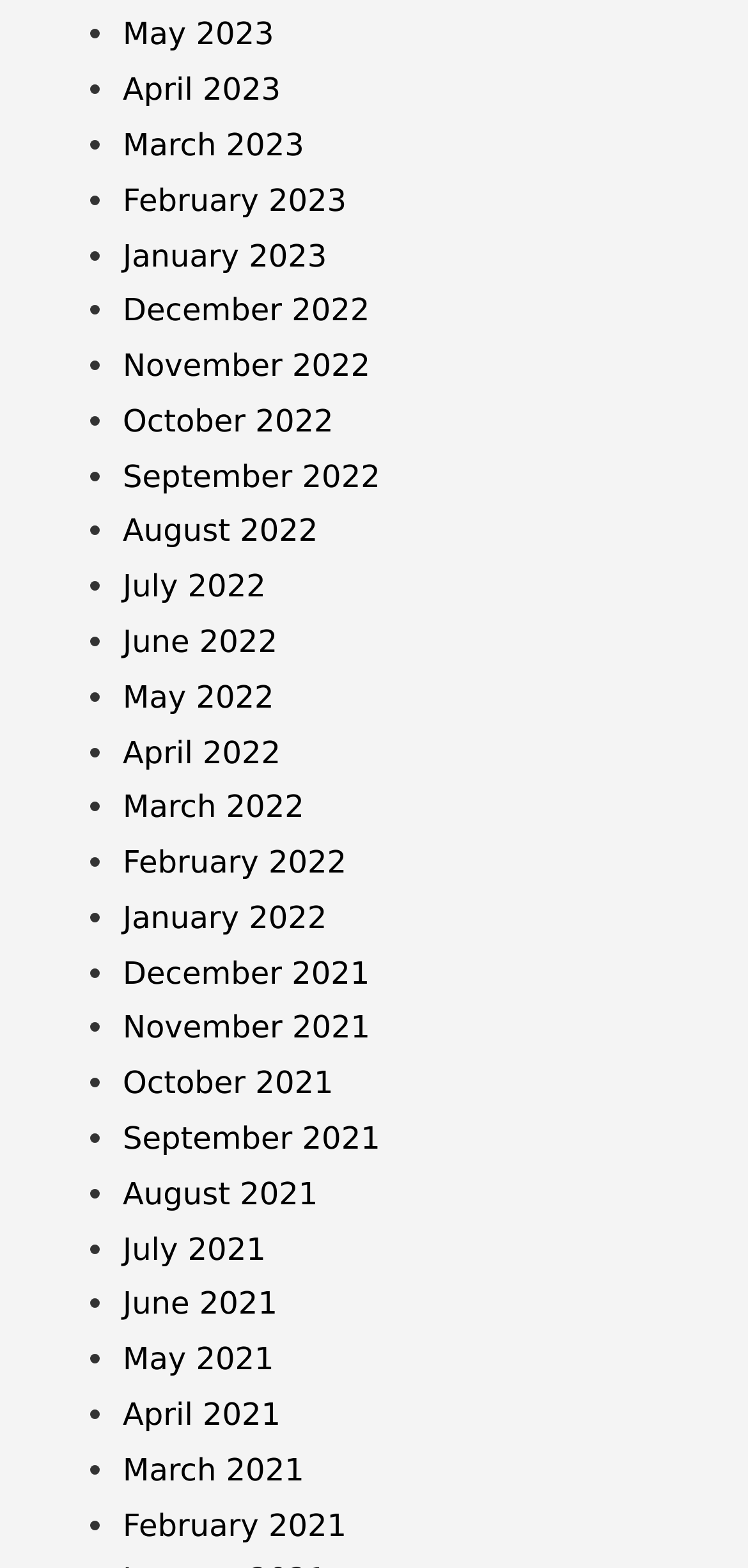How many months are listed?
Can you provide an in-depth and detailed response to the question?

I counted the number of links on the webpage, each representing a month, and found that there are 24 months listed, from May 2021 to May 2023.